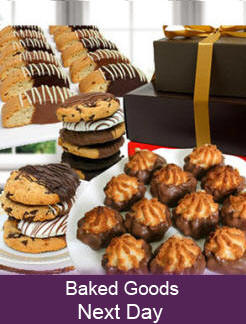Give a thorough explanation of the elements present in the image.

An enticing display of assorted baked goods ready for next-day delivery. The image showcases a delectable assortment, including beautifully decorated cookies with chocolate drizzles, rich cake pops, and an elegant box tied with a gold ribbon, indicating a perfect gift option. The vibrant presentation highlights the promise of freshness and quality, making it an ideal choice for celebrations or personal treats. The bold caption "Baked Goods Next Day" emphasizes the convenience of fast delivery, catering to those looking to satisfy their sweet cravings swiftly.